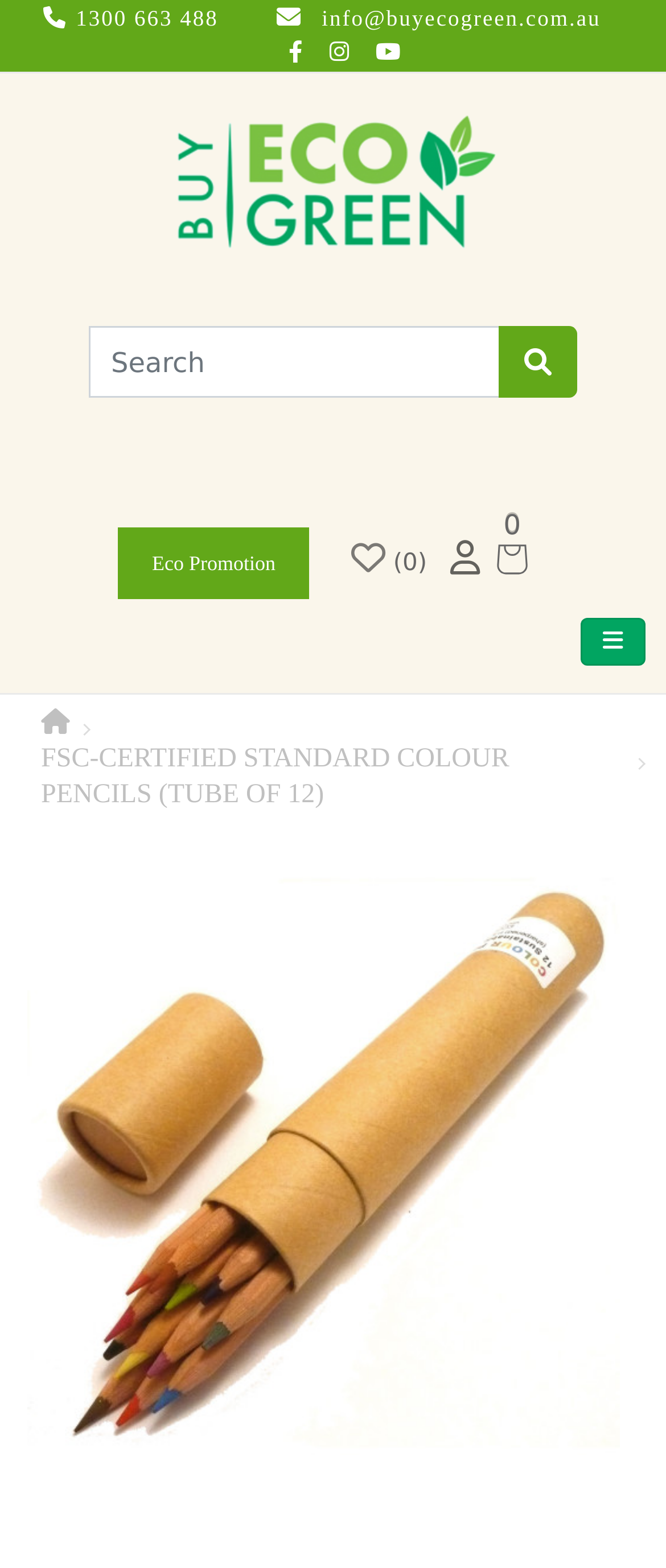Provide the bounding box coordinates of the area you need to click to execute the following instruction: "Send an email to the company".

[0.483, 0.003, 0.902, 0.02]